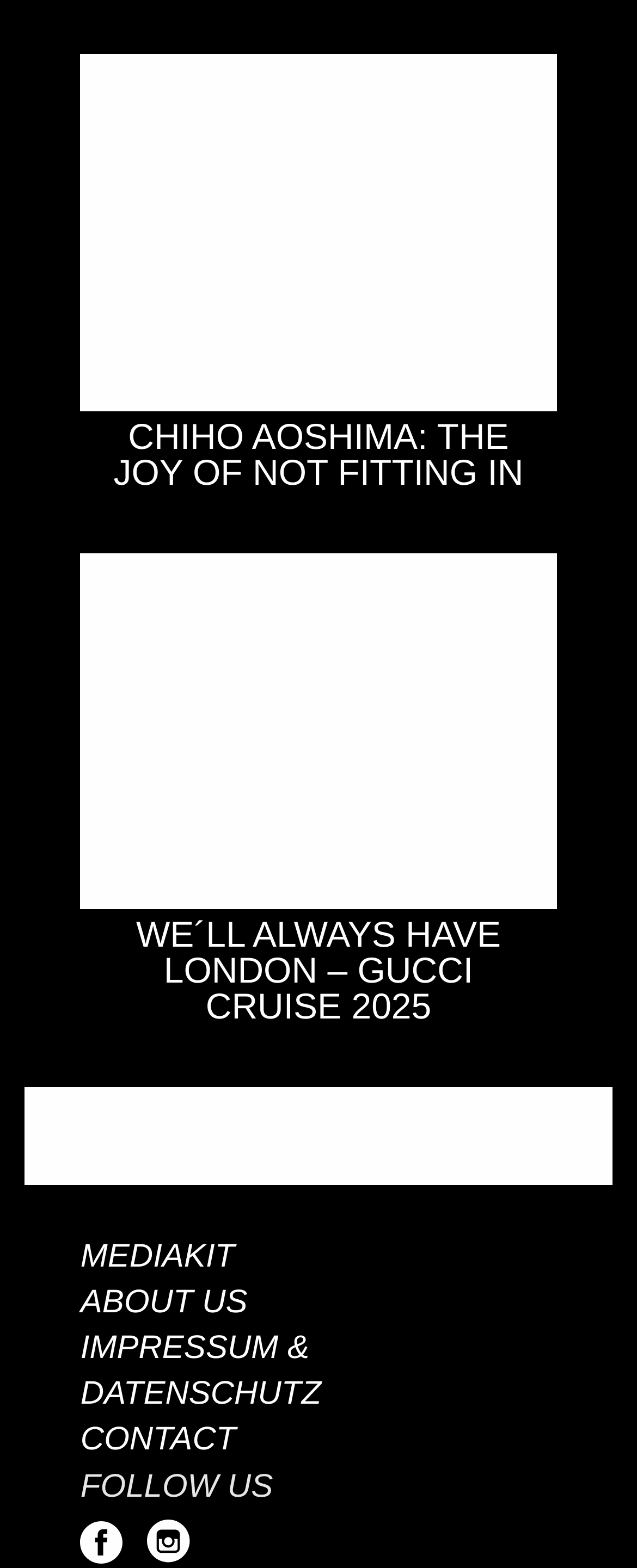How many social media links are present?
Give a thorough and detailed response to the question.

I counted the number of social media links by looking at the links with image elements, which are typically used to represent social media icons. I found two such links, one for Facebook and one for Instagram.